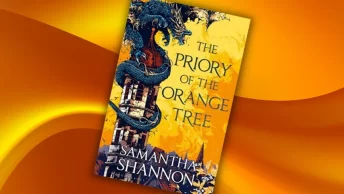Please analyze the image and give a detailed answer to the question:
What is the genre of the book?

The book cover features intricate illustrations, including a powerful dragon and a detailed tower, which emphasizes a fantasy theme, and it is also mentioned in the caption that the book is recommended in the fantasy genre.